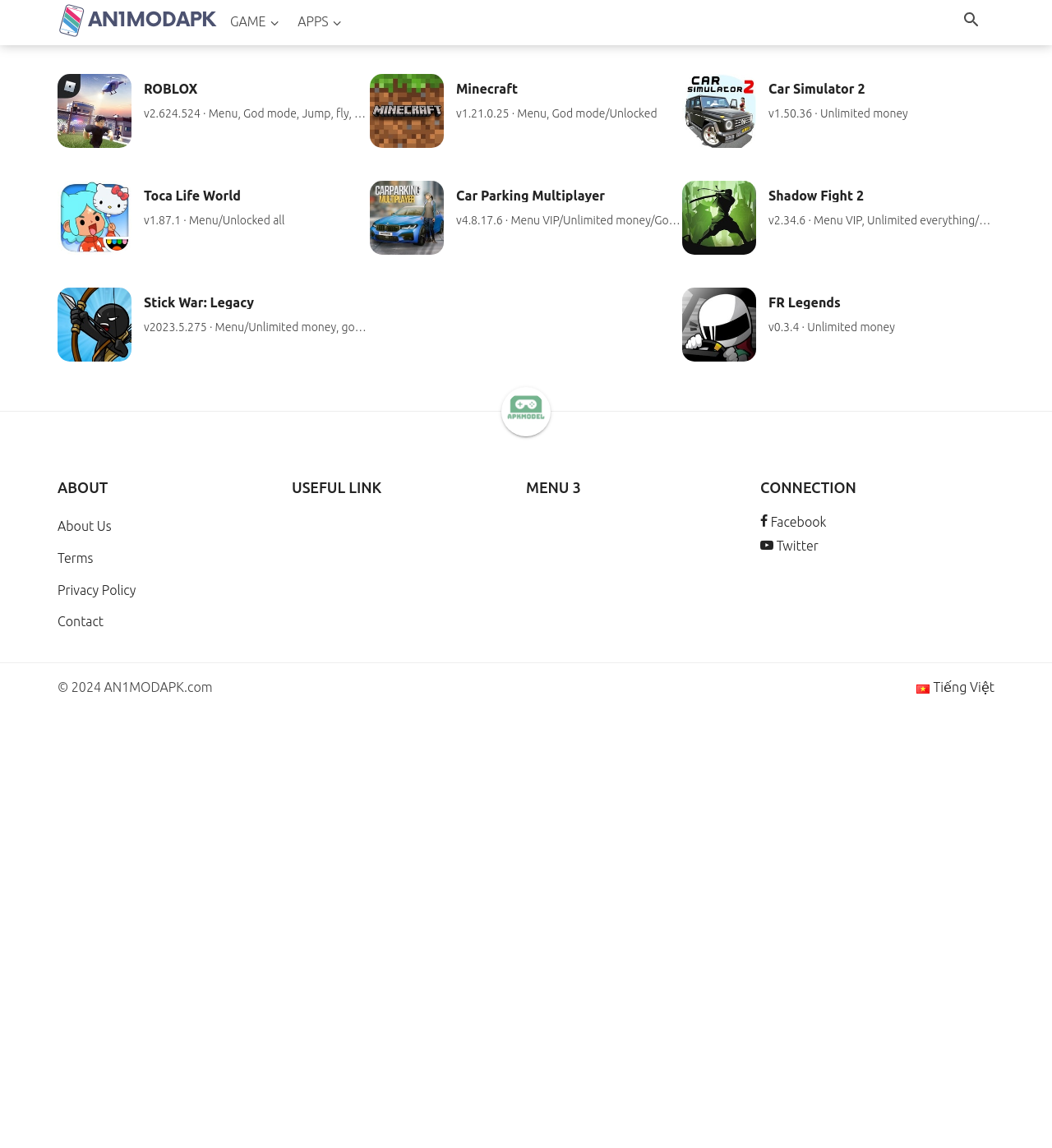What is the name of the first game mod listed?
Answer briefly with a single word or phrase based on the image.

ROBLOX